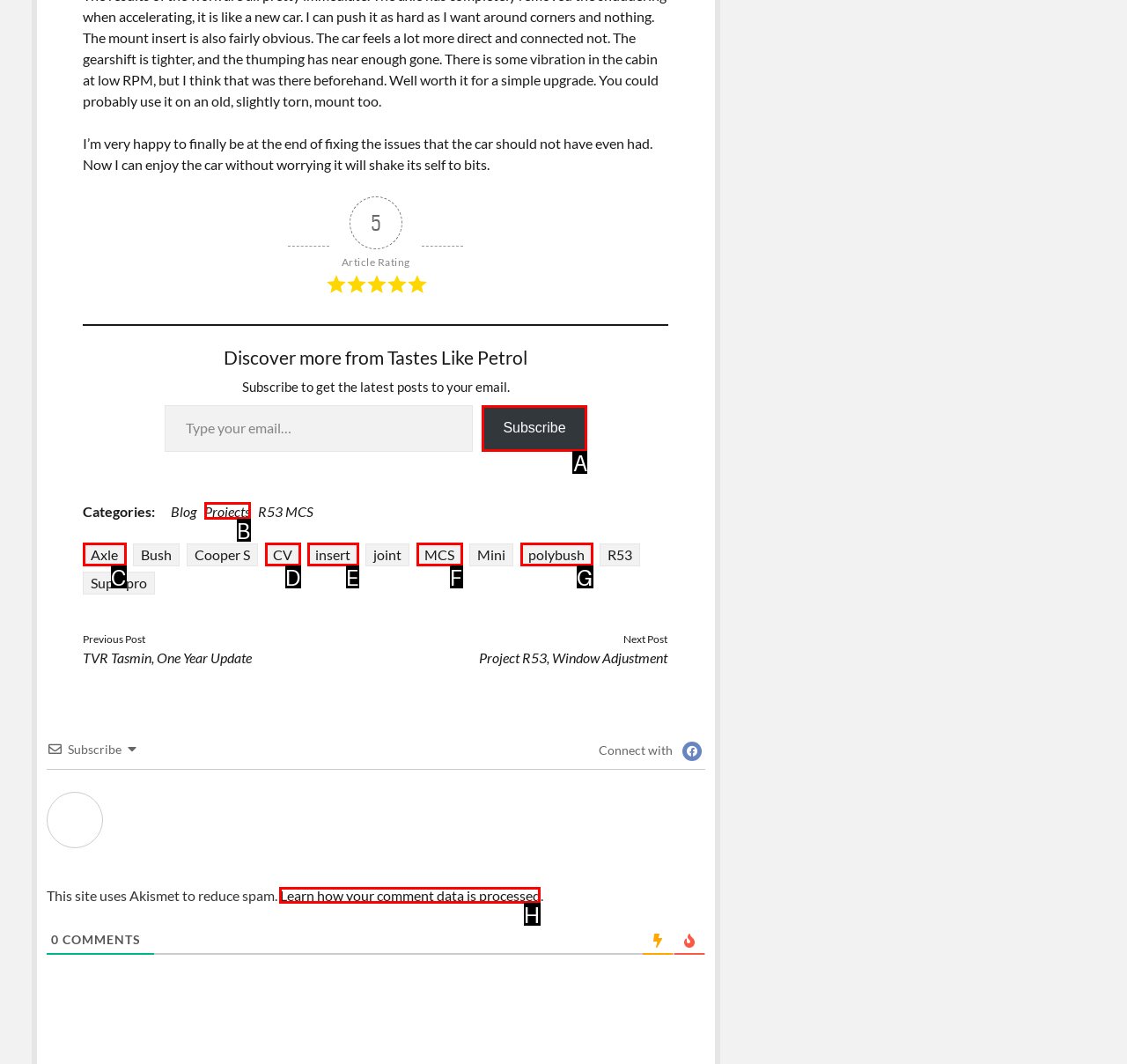What letter corresponds to the UI element to complete this task: Learn how comment data is processed
Answer directly with the letter.

H